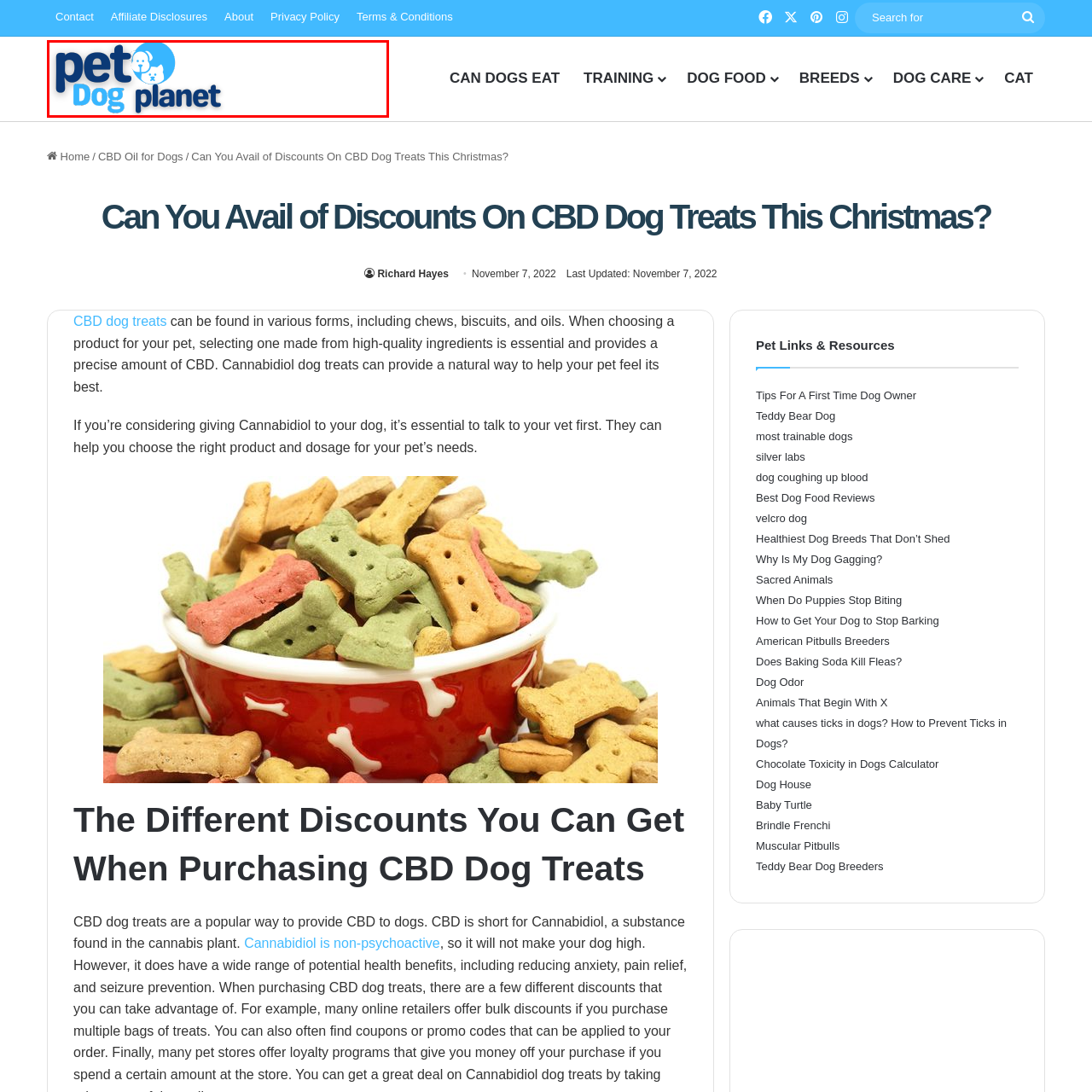Elaborate on the scene depicted within the red bounding box in the image.

The image features the logo of "Pet Dog Planet," a website dedicated to providing valuable information and resources for dog owners. The logo is characterized by a playful design, incorporating blue hues that convey a friendly, approachable vibe. Within the logo, there are illustrations of dog and cat silhouettes, highlighting the inclusive nature of the site, which caters not only to dog owners but also to those with cats. Overall, the design reflects the site's focus on pet care, offering insights into various aspects of pet ownership, including health, nutrition, and training.